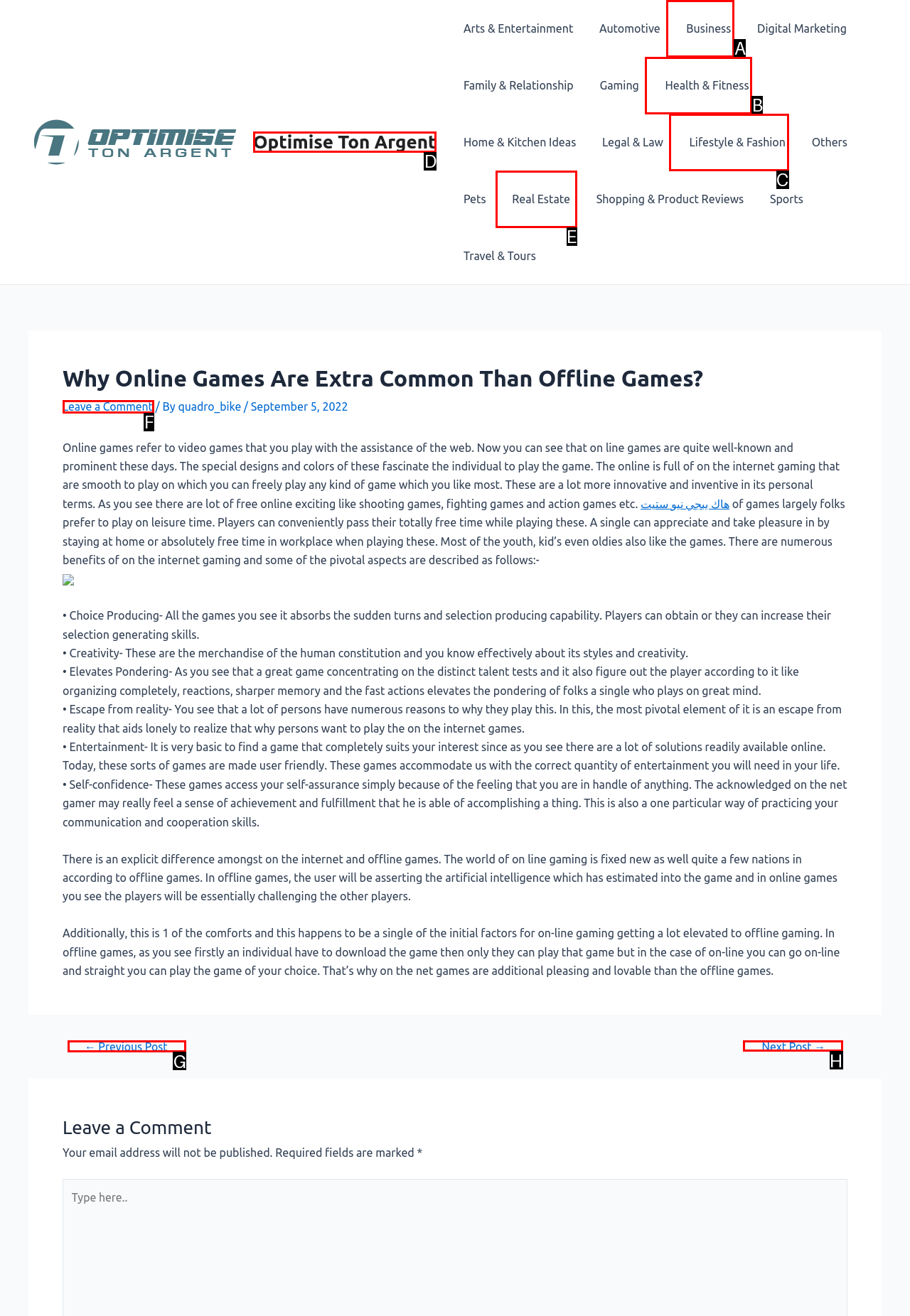To achieve the task: Click on the 'Next Post →' link, indicate the letter of the correct choice from the provided options.

H